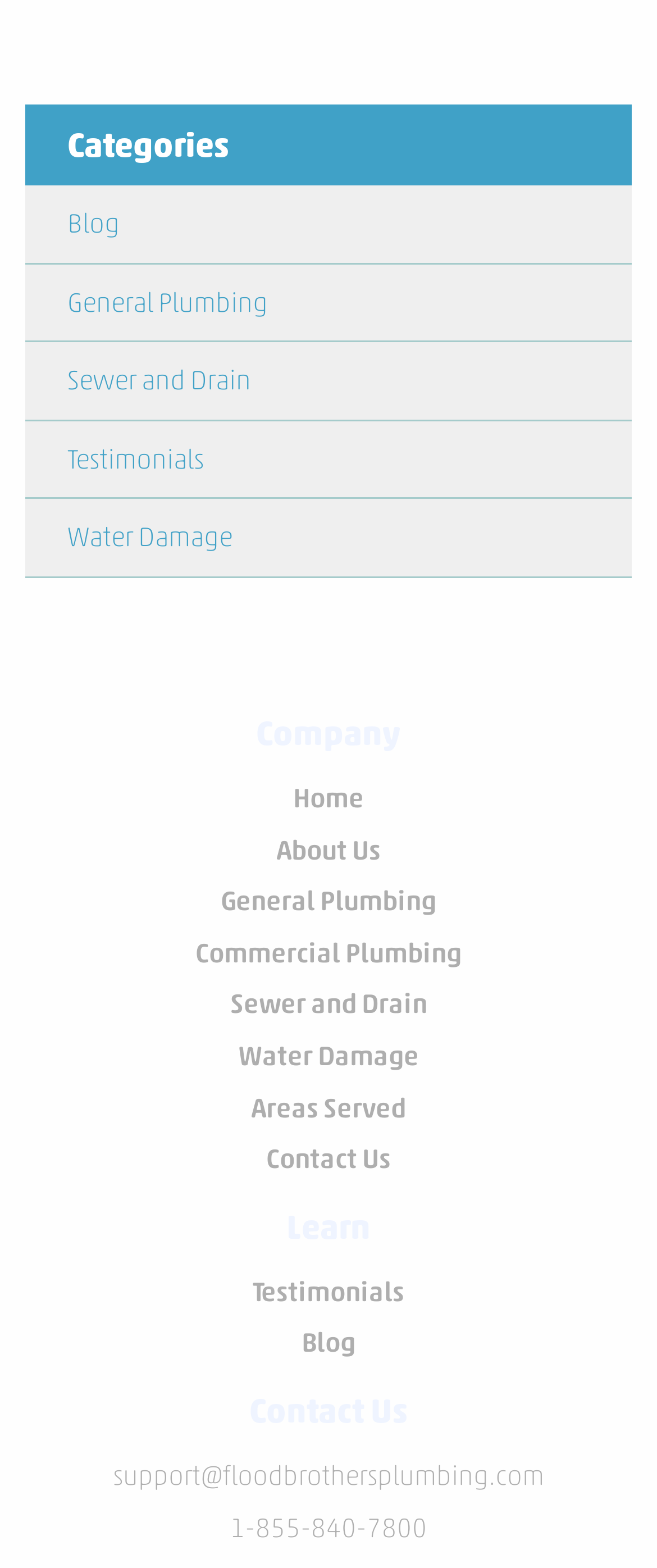Provide the bounding box coordinates of the area you need to click to execute the following instruction: "Read 'Testimonials'".

[0.385, 0.813, 0.615, 0.834]